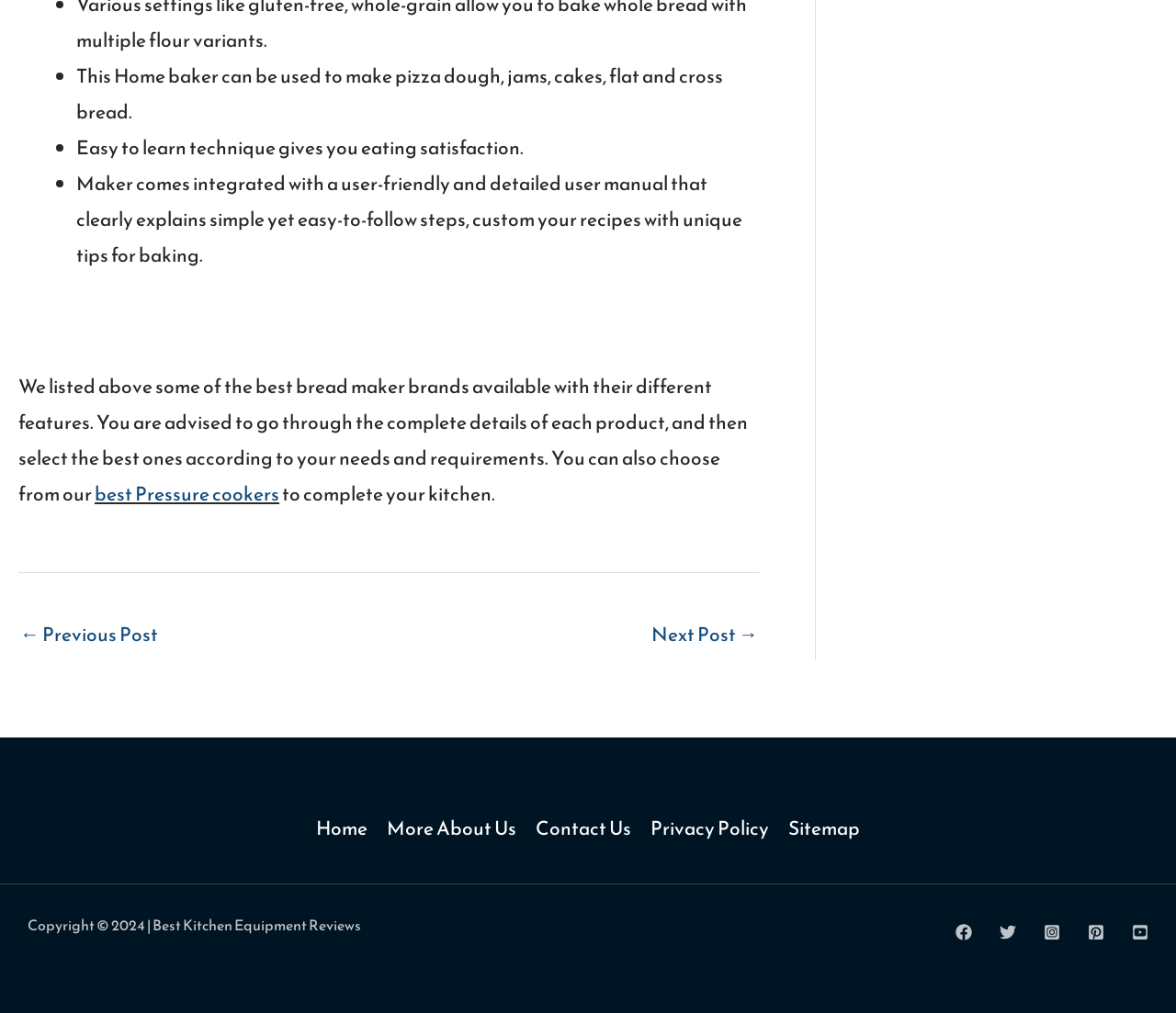Locate the bounding box coordinates of the segment that needs to be clicked to meet this instruction: "Go to the next post".

[0.554, 0.606, 0.645, 0.65]